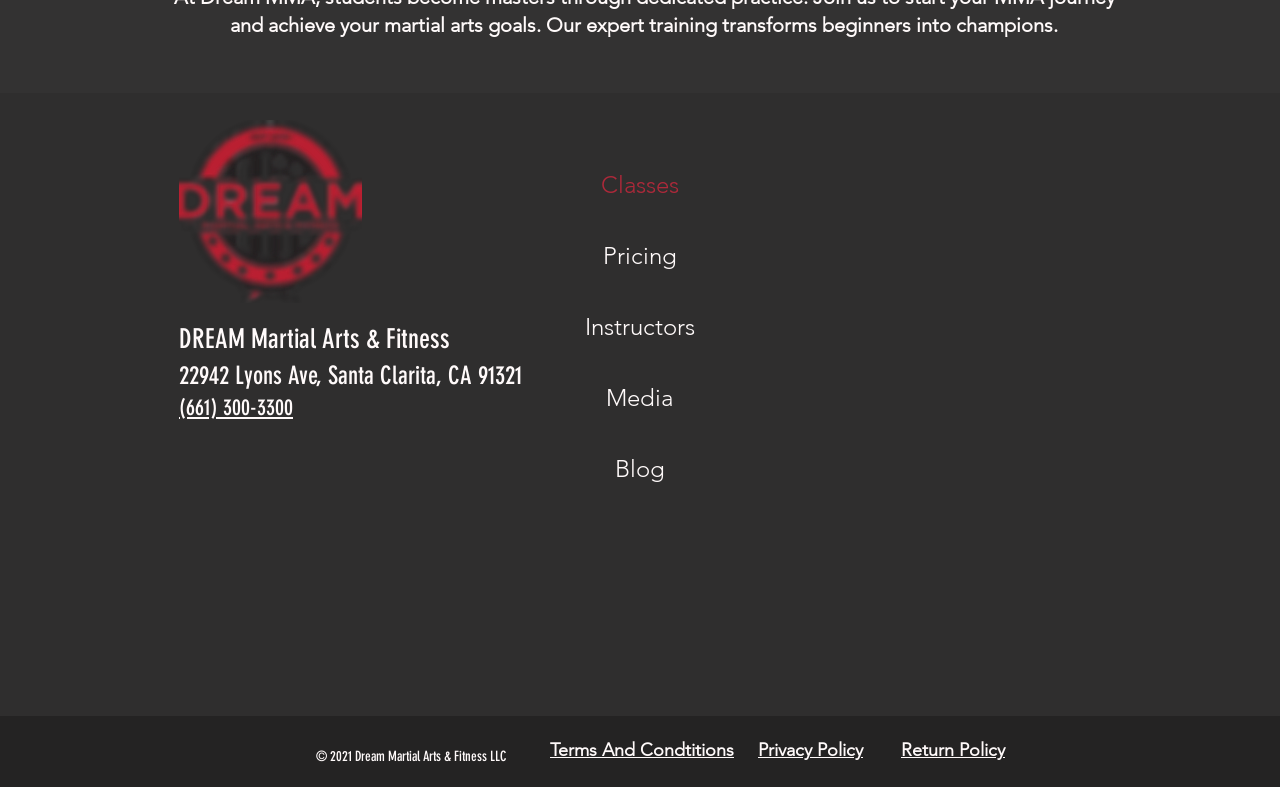What is the copyright year of the webpage?
Based on the image, provide a one-word or brief-phrase response.

2021